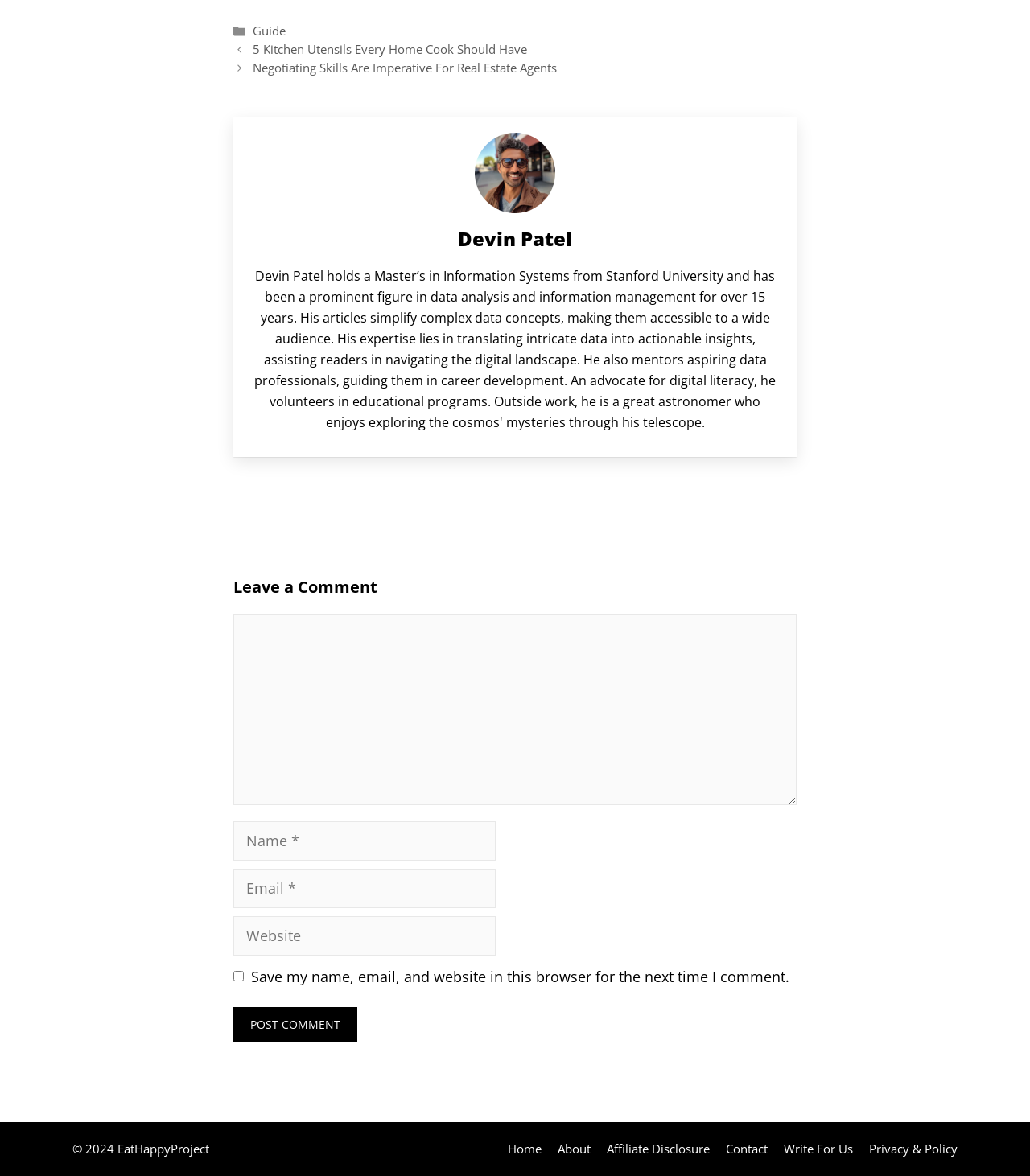Locate the bounding box coordinates of the clickable area to execute the instruction: "Enter your name". Provide the coordinates as four float numbers between 0 and 1, represented as [left, top, right, bottom].

[0.227, 0.698, 0.481, 0.732]